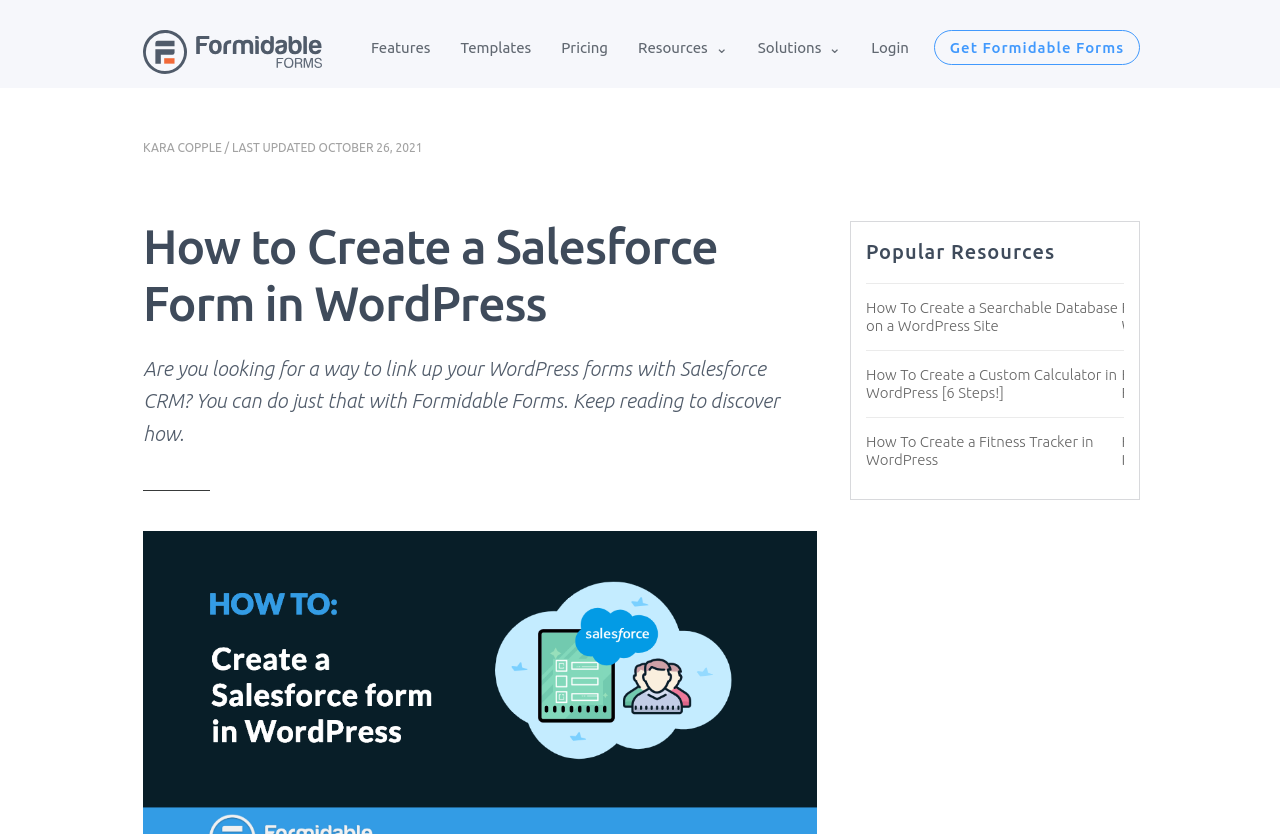What is the last updated date of the article? Using the information from the screenshot, answer with a single word or phrase.

OCTOBER 26, 2021